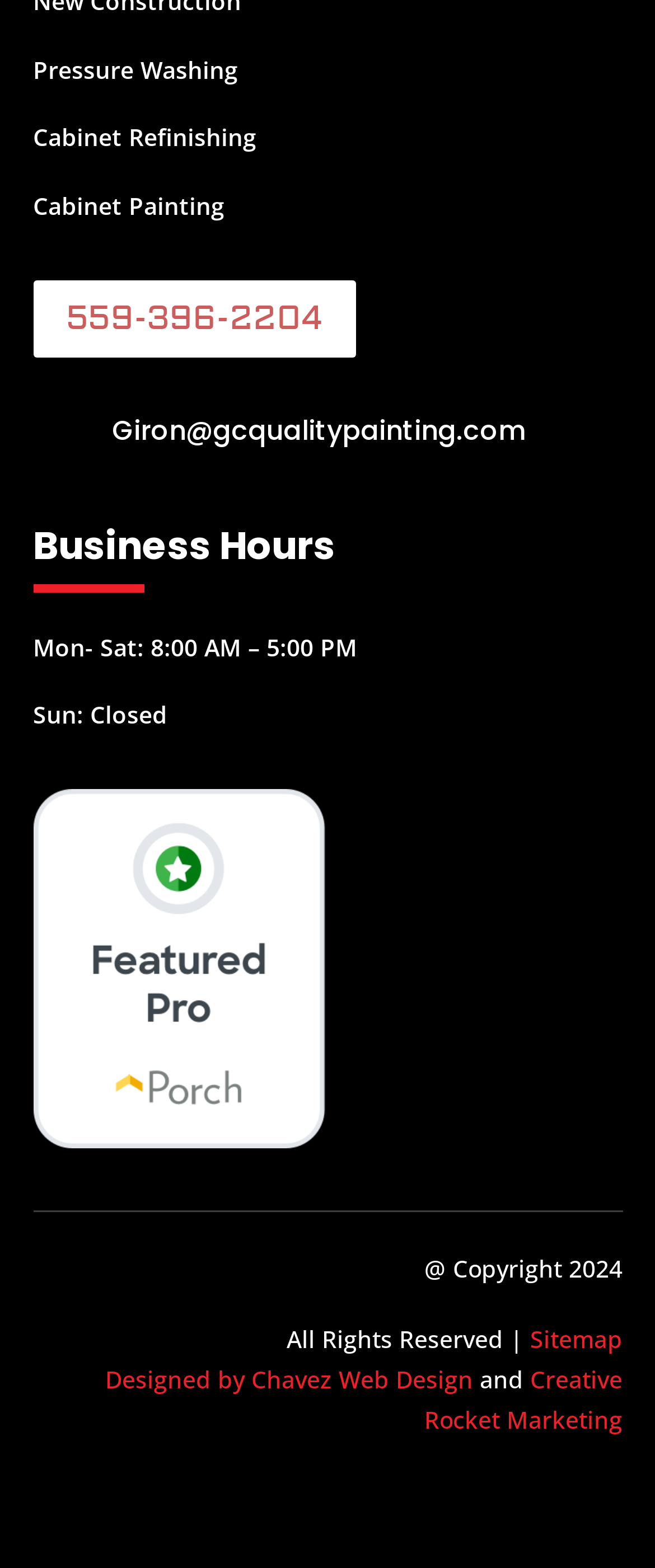What is the email address of the business?
Please provide an in-depth and detailed response to the question.

I found the email address by looking at the link element with the text 'Giron@gcqualitypainting.com' which is located under the LayoutTable element.